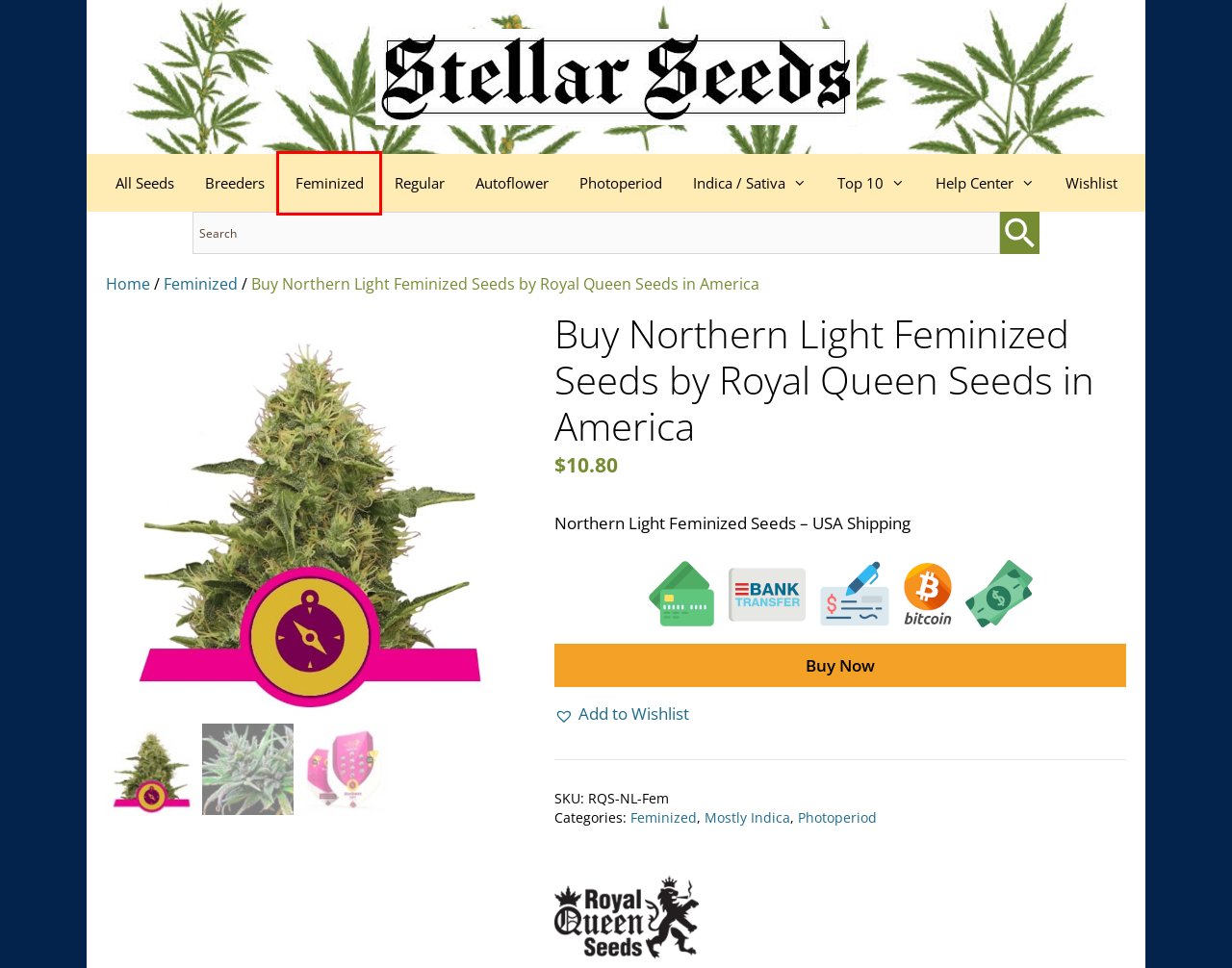You are provided a screenshot of a webpage featuring a red bounding box around a UI element. Choose the webpage description that most accurately represents the new webpage after clicking the element within the red bounding box. Here are the candidates:
A. Feminized Cannabis Seeds For Sale USA - Stellar Seeds
B. Mostly Indica Cannabis Seeds For Sale USA - Stellar Seeds
C. Top 10 Lists of Weed Strains - Stellar Seeds
D. Autoflowering Cannabis Seeds For Sale USA - Stellar Seeds
E. Marijuana Seed Breeders - Stellar Seeds
F. Wishlist - Stellar Seeds
G. Regular Cannabis Seeds For Sale USA - Stellar Seeds
H. Photoperiod Cannabis Seeds For Sale USA - Stellar Seeds

A